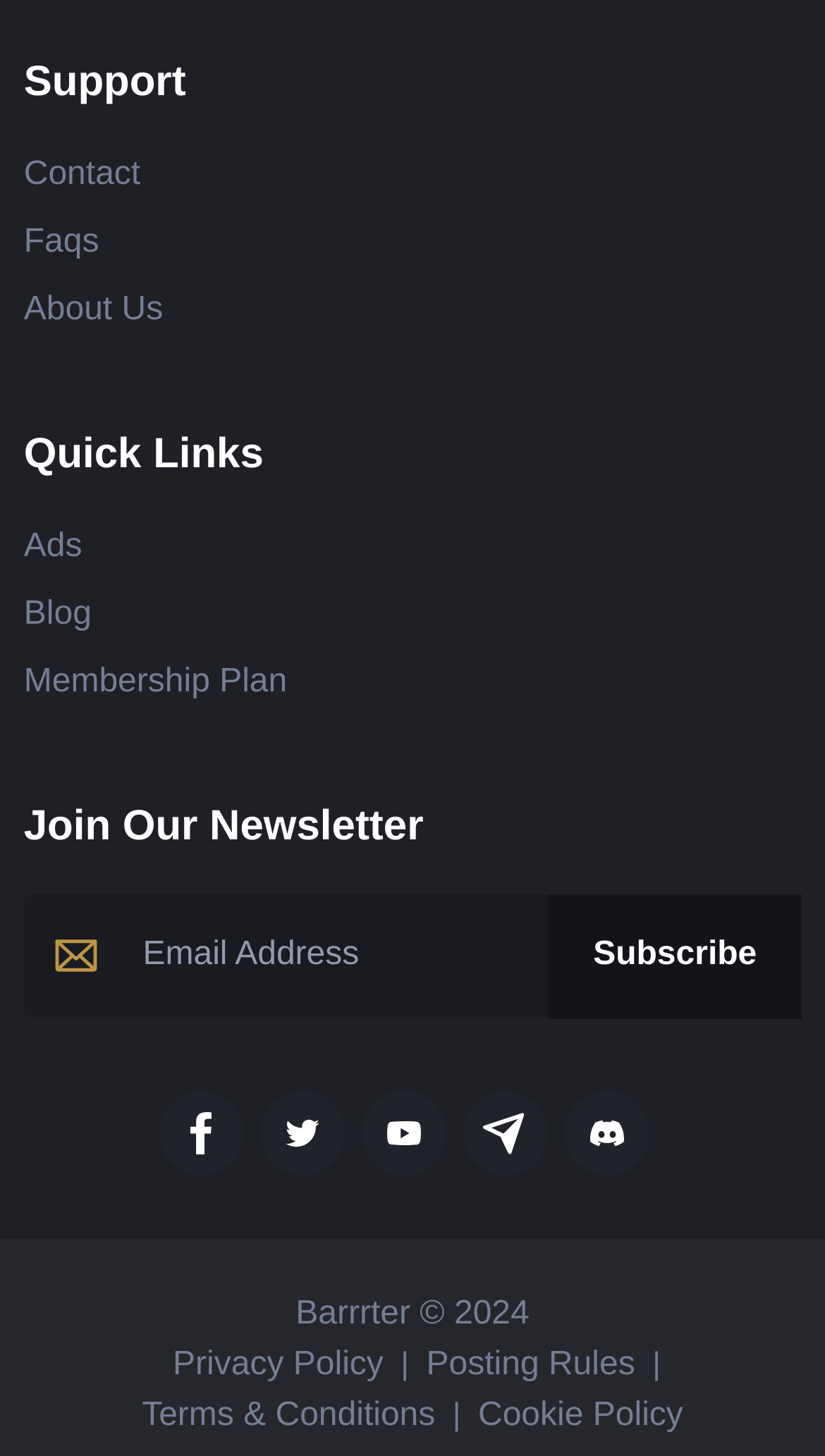Please identify the bounding box coordinates of the element's region that I should click in order to complete the following instruction: "Click on Contact". The bounding box coordinates consist of four float numbers between 0 and 1, i.e., [left, top, right, bottom].

[0.029, 0.102, 0.17, 0.137]